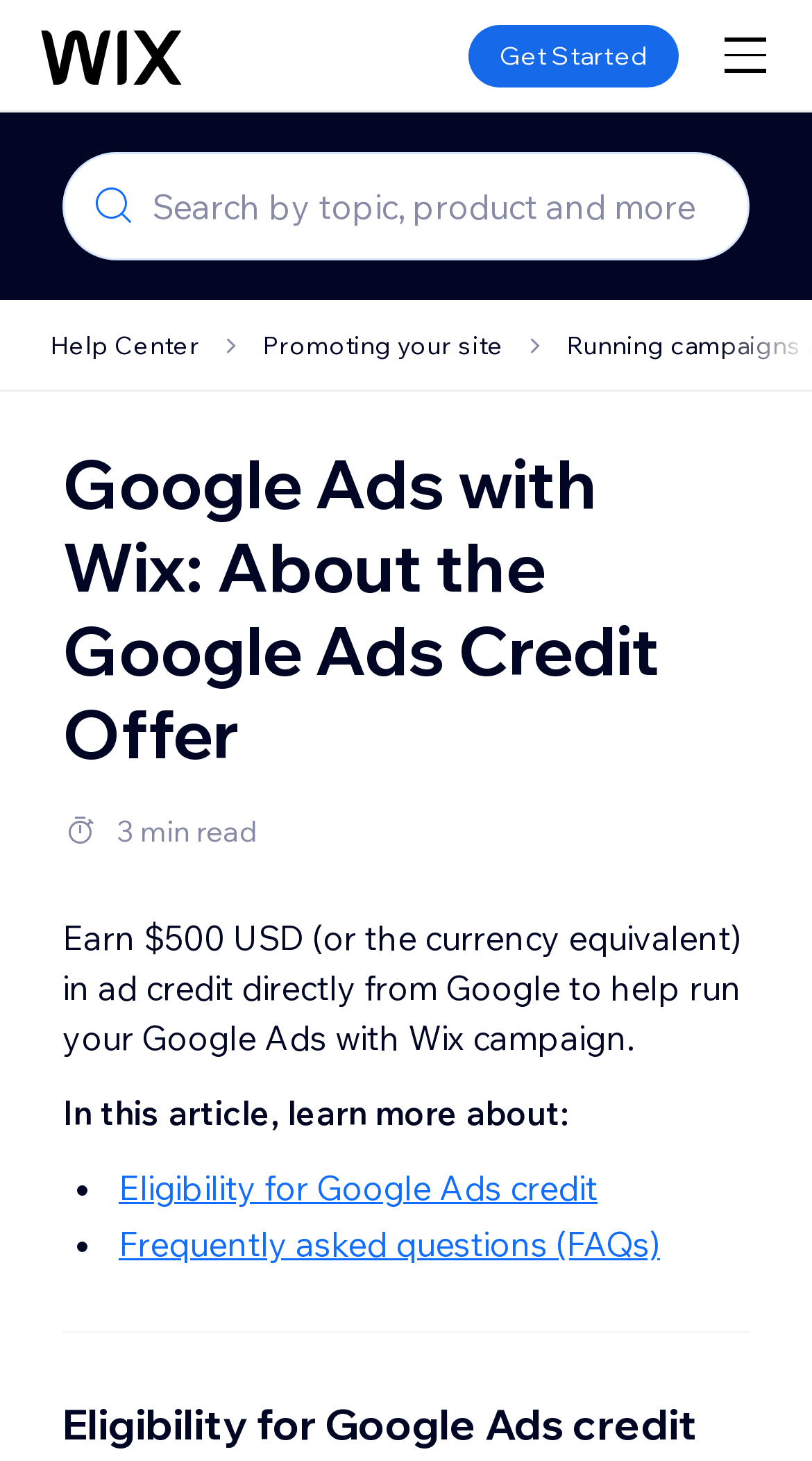Create a detailed summary of the webpage's content and design.

The webpage is about the Google Ads credit offer provided by Wix. At the top left corner, there is a Wix logo, which is a link to the homepage. Next to it, there is a "Get Started" link. On the top right corner, there is an "open navigation" button and a search bar where users can search by topic, product, and more.

Below the top navigation, there is a breadcrumb navigation menu that shows the current location in the Help Center, with links to "Help Center", "Promoting your site", and "Running campaigns and paid ads". 

The main content of the page is divided into sections. The first section has a heading "Google Ads with Wix: About the Google Ads Credit Offer" and an image on the left side. Below the heading, there is a brief summary of the article, which states that users can earn $500 USD in ad credit directly from Google to help run their Google Ads with Wix campaign. The summary is followed by a list of topics that the article will cover, including "Eligibility for Google Ads credit" and "Frequently asked questions (FAQs)".

The next section is separated by a horizontal line and has a heading "Eligibility for Google Ads credit".